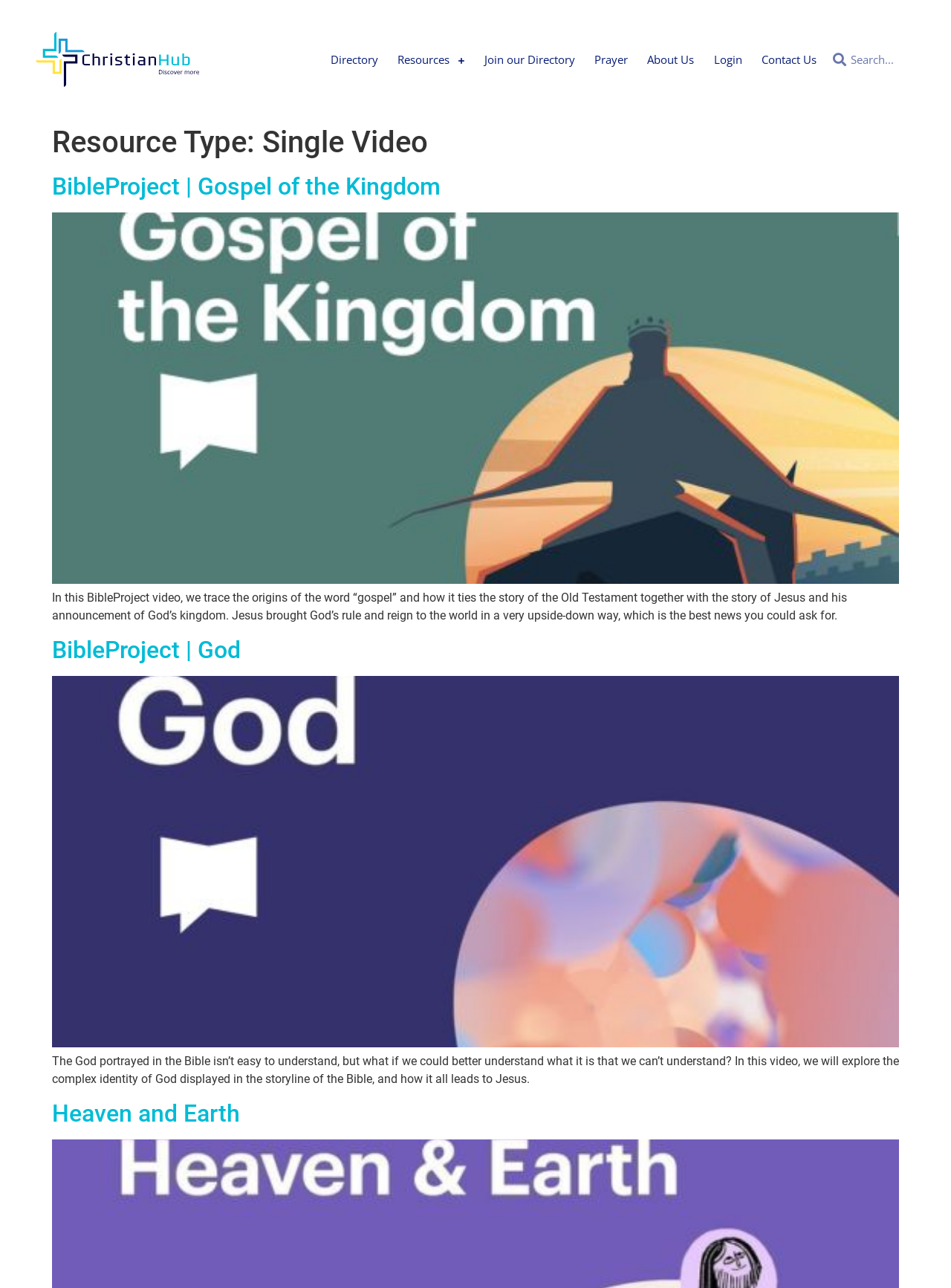Please identify the bounding box coordinates of the element's region that needs to be clicked to fulfill the following instruction: "Read about Heaven and Earth". The bounding box coordinates should consist of four float numbers between 0 and 1, i.e., [left, top, right, bottom].

[0.055, 0.853, 0.252, 0.875]